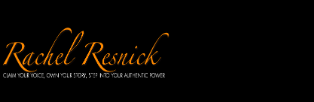Elaborate on the elements present in the image.

The image features the name "Rachel Resnick" displayed in an elegant, flowing font. Accompanying the name is a tagline that reads, "CAN YOUR WORDS, OUTFIT YOUR STORY? FIND YOUR ANIMATE POWER." This artistic presentation suggests a focus on creative writing or storytelling, emphasizing the transformative power of words. The overall aesthetic exudes a sense of sophistication and creativity, aligning with Rachel Resnick's brand as a writer, potentially guiding her audience toward enhancing their narrative skills and personal storytelling. The visual elements combine to create an inviting atmosphere for those interested in enriching their writing journey.